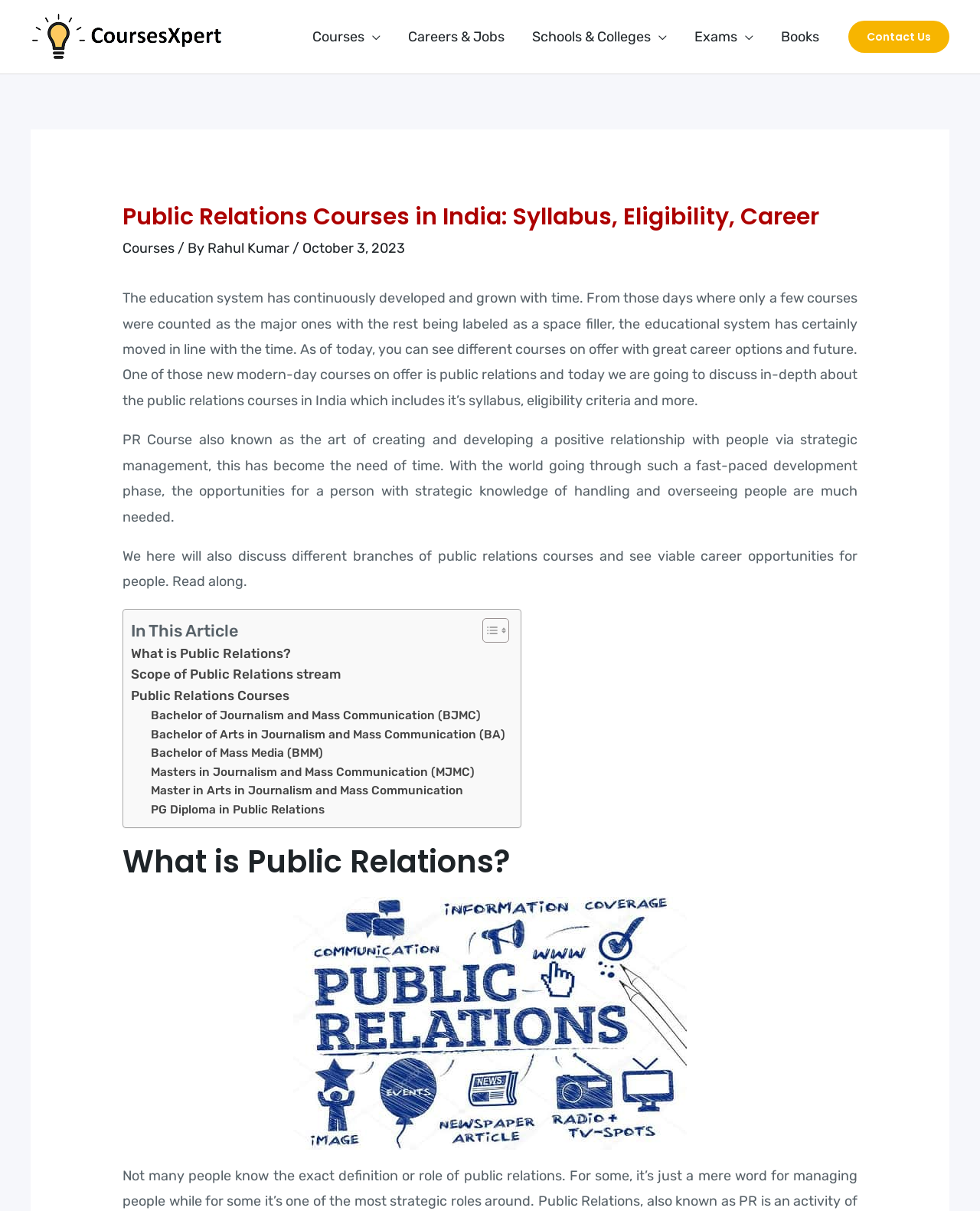Locate the bounding box coordinates of the element you need to click to accomplish the task described by this instruction: "Toggle the Menu".

[0.372, 0.008, 0.388, 0.052]